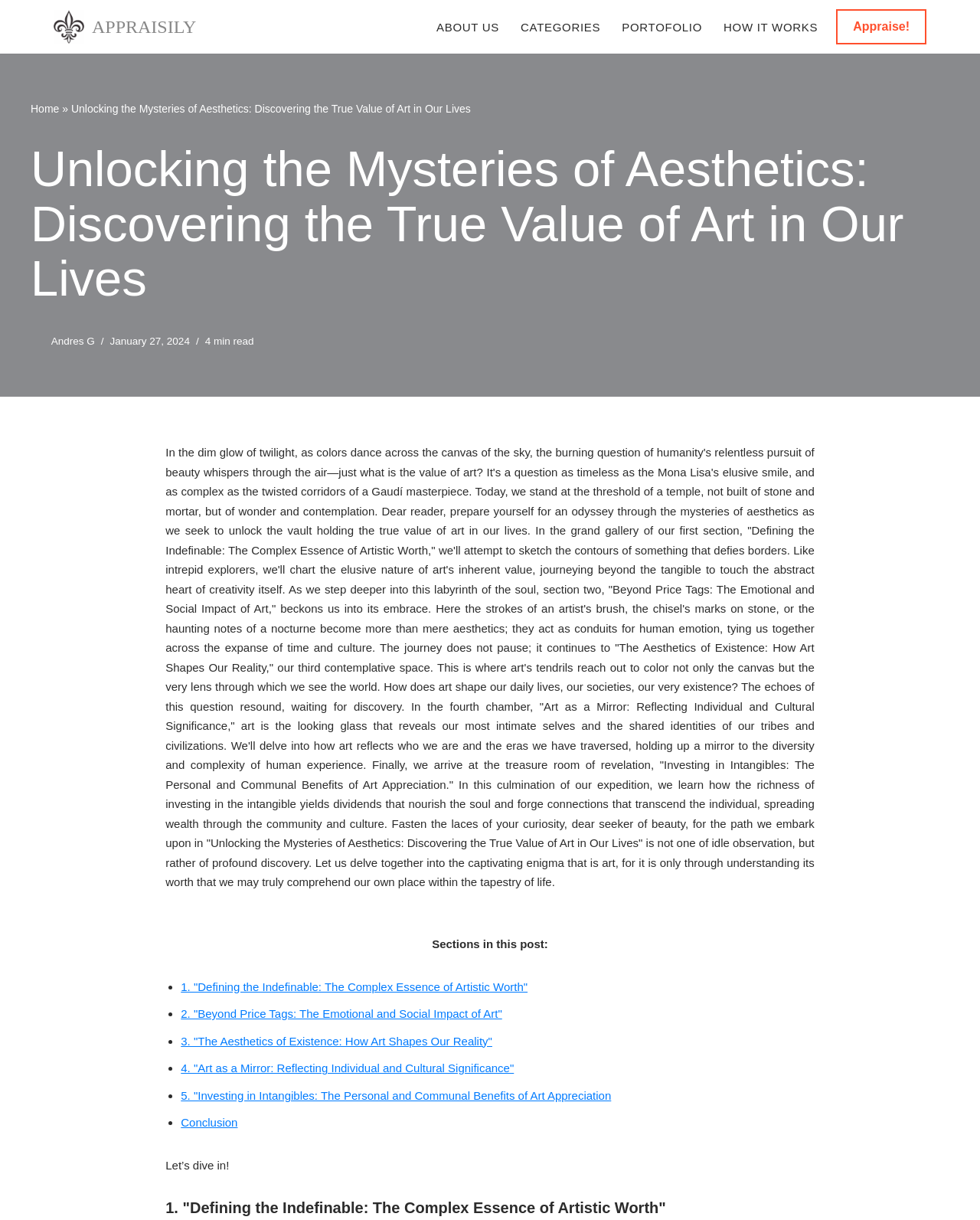Identify the bounding box for the UI element described as: "How it works". Ensure the coordinates are four float numbers between 0 and 1, formatted as [left, top, right, bottom].

[0.738, 0.01, 0.835, 0.034]